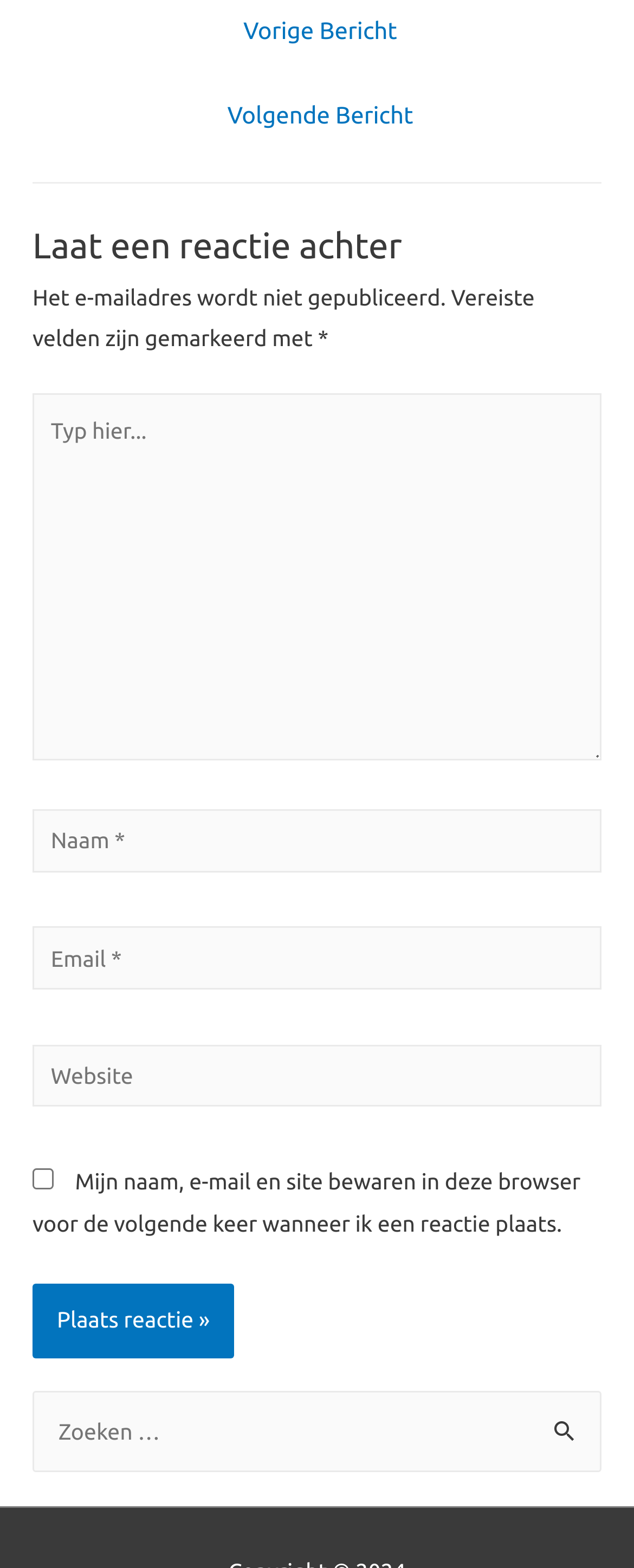Can you determine the bounding box coordinates of the area that needs to be clicked to fulfill the following instruction: "Click on the 'Plaats reactie »' button"?

[0.051, 0.819, 0.369, 0.866]